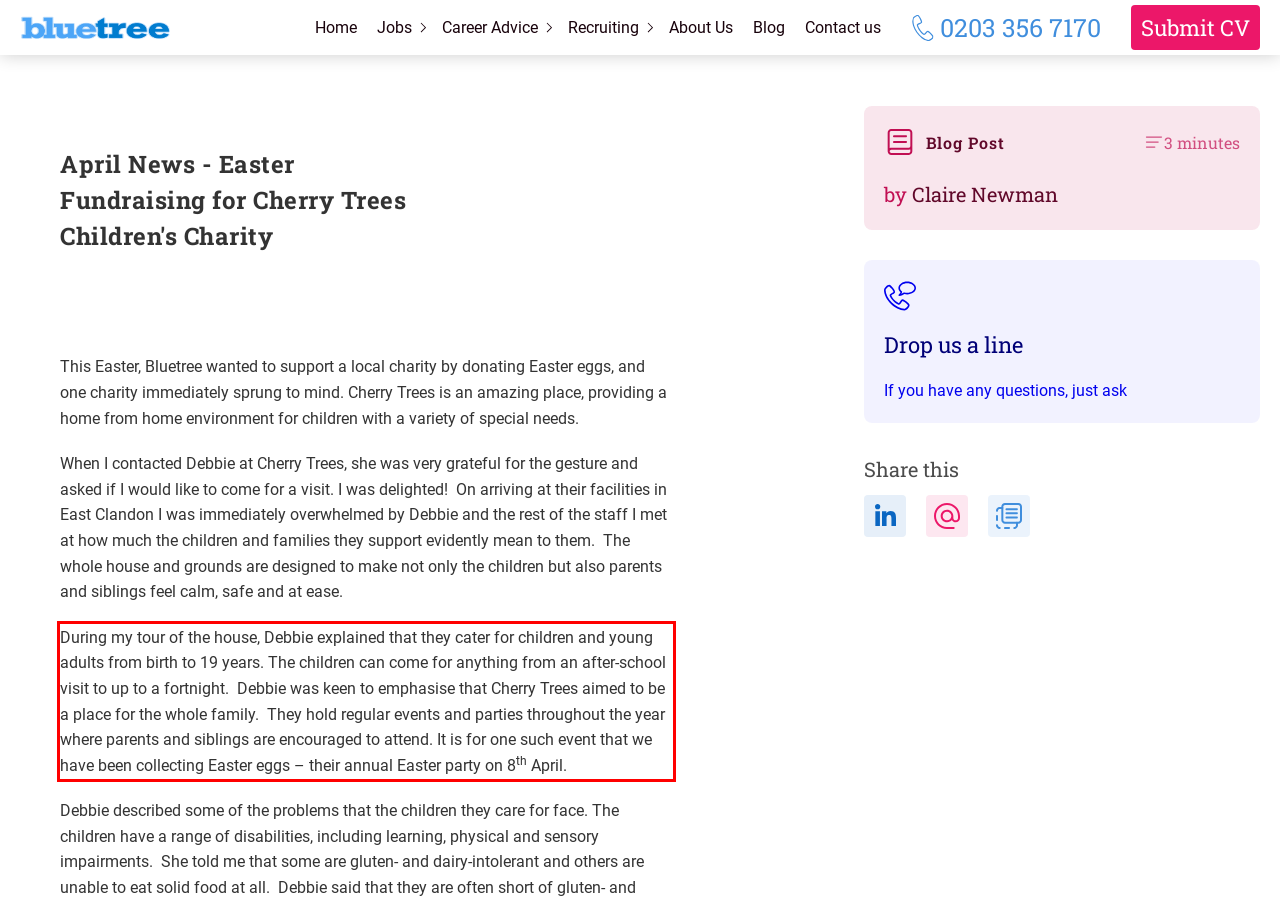Analyze the red bounding box in the provided webpage screenshot and generate the text content contained within.

During my tour of the house, Debbie explained that they cater for children and young adults from birth to 19 years. The children can come for anything from an after-school visit to up to a fortnight. Debbie was keen to emphasise that Cherry Trees aimed to be a place for the whole family. They hold regular events and parties throughout the year where parents and siblings are encouraged to attend. It is for one such event that we have been collecting Easter eggs – their annual Easter party on 8th April.